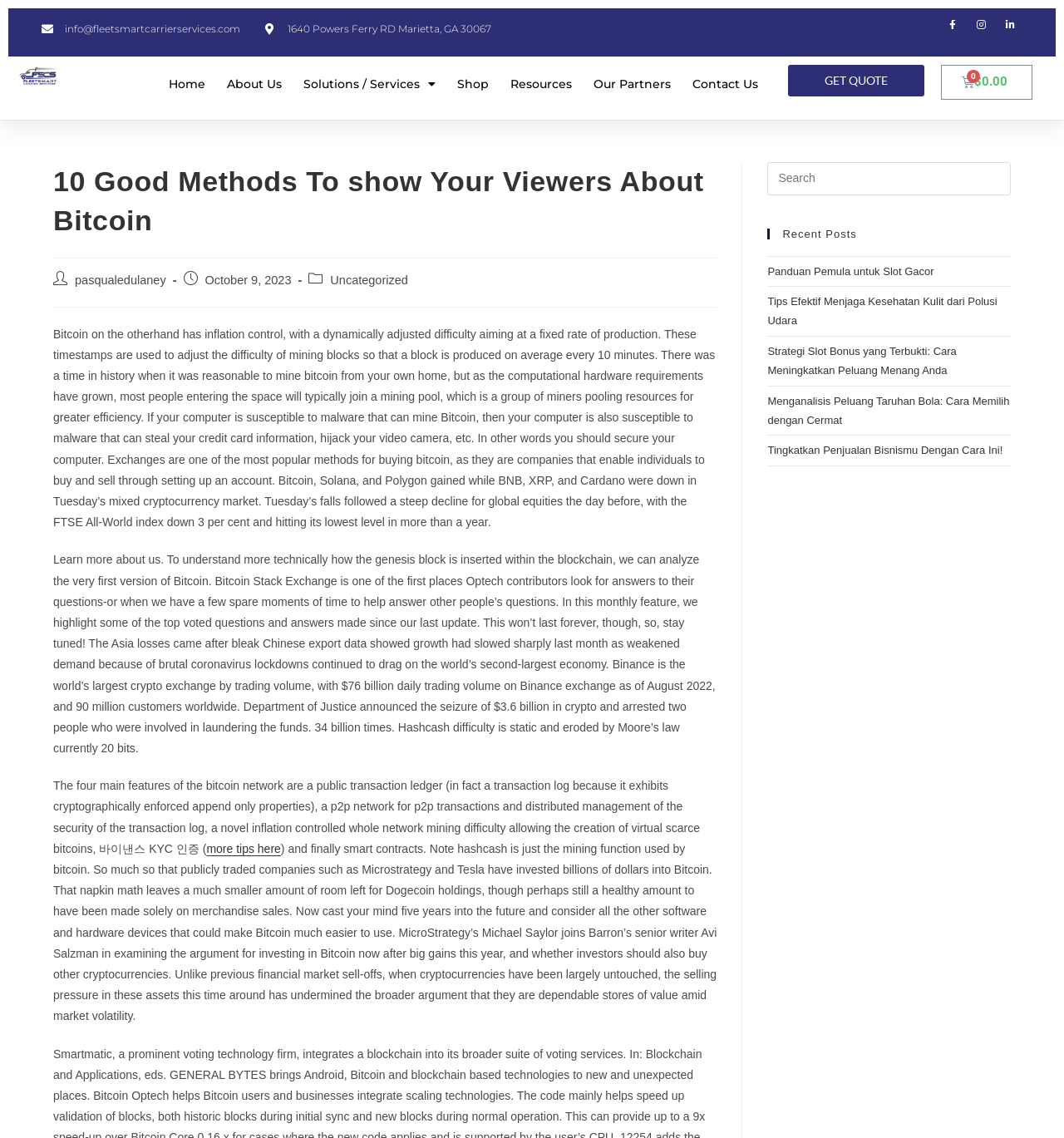From the image, can you give a detailed response to the question below:
What is the purpose of the timestamps in Bitcoin mining?

I found this information by reading the main article on the webpage, which explains that the timestamps are used to adjust the difficulty of mining blocks so that a block is produced on average every 10 minutes.